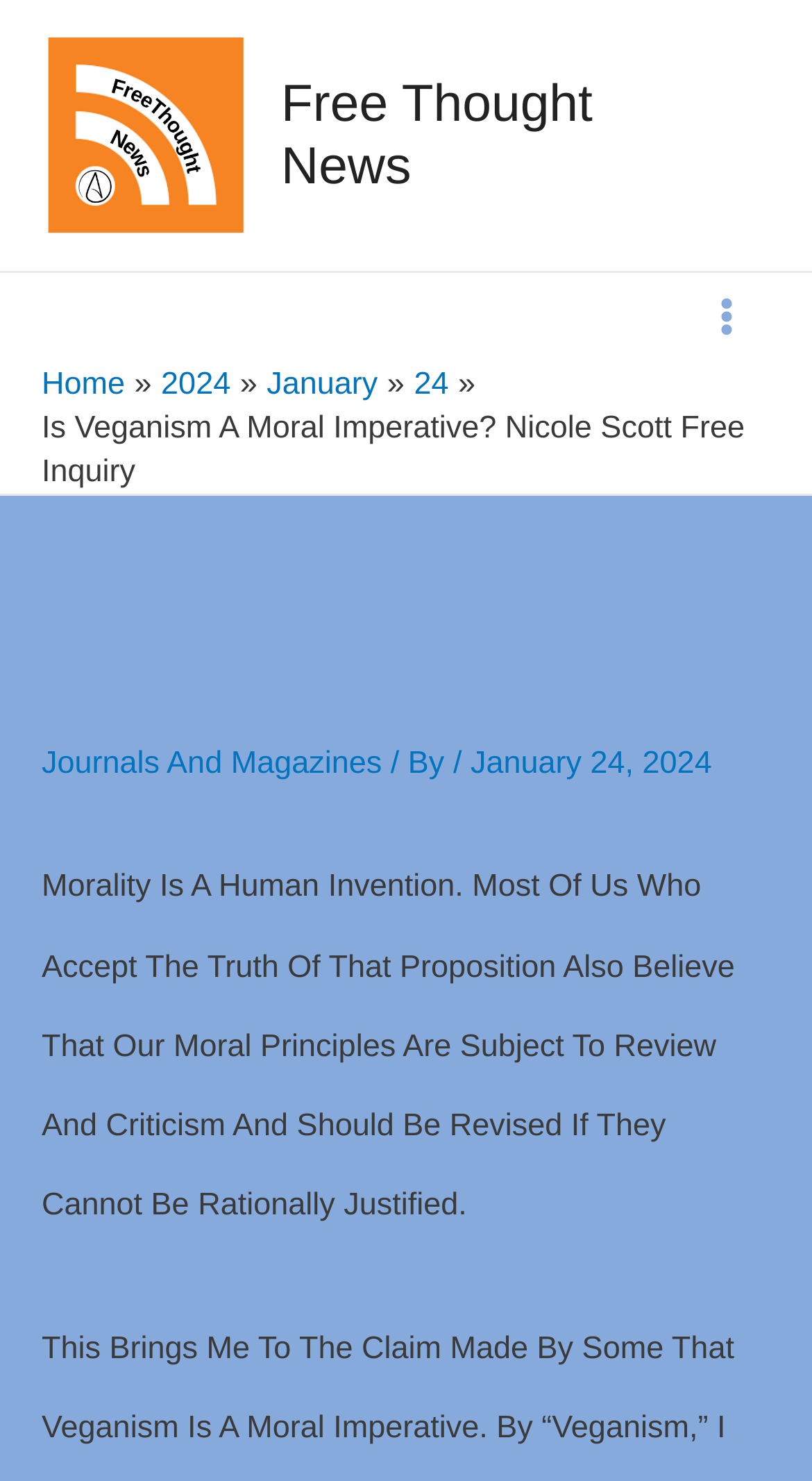Provide a short, one-word or phrase answer to the question below:
What is the logo of the website?

FreeThought News logo